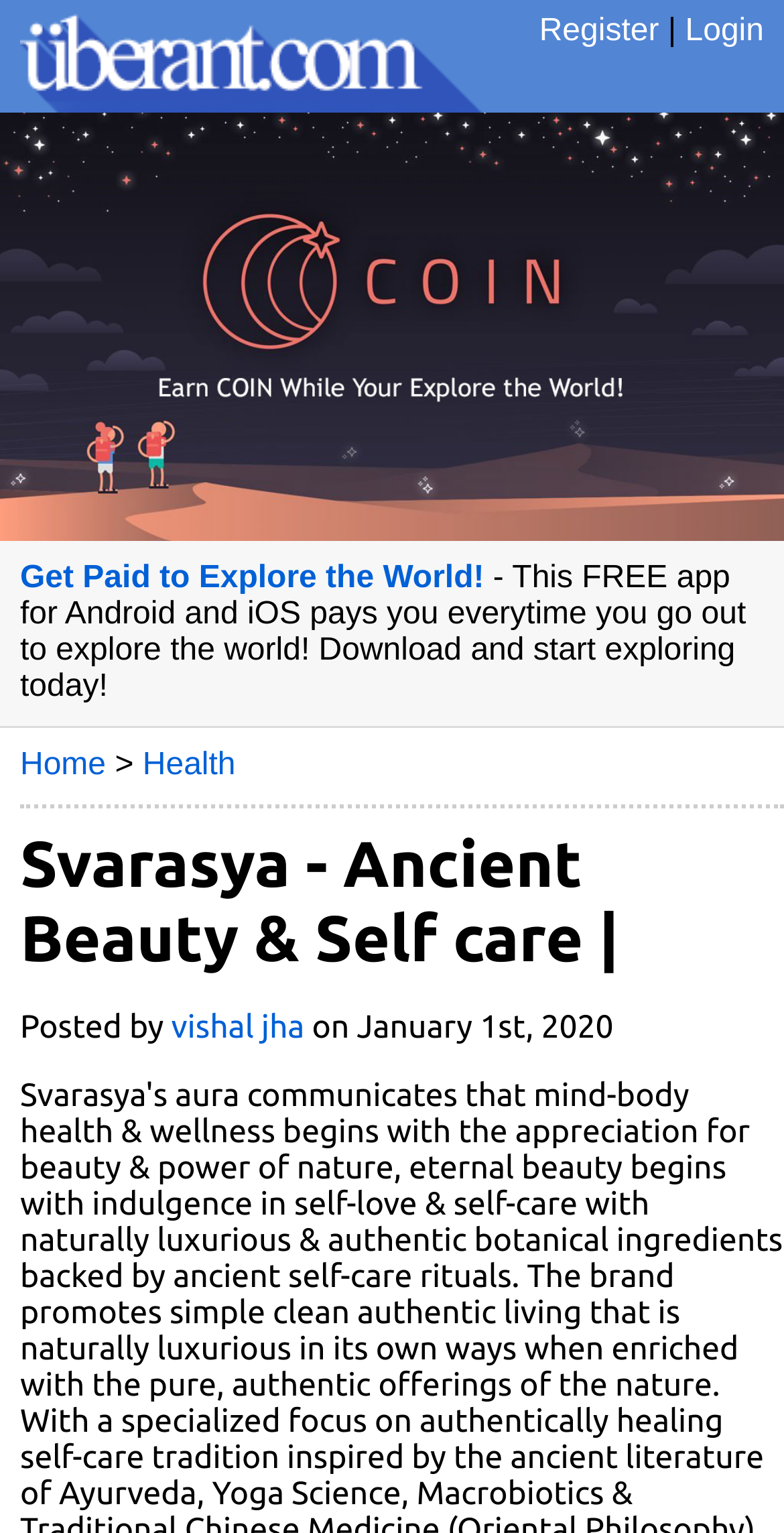Identify the bounding box for the UI element described as: "vishal jha". Ensure the coordinates are four float numbers between 0 and 1, formatted as [left, top, right, bottom].

[0.218, 0.659, 0.388, 0.682]